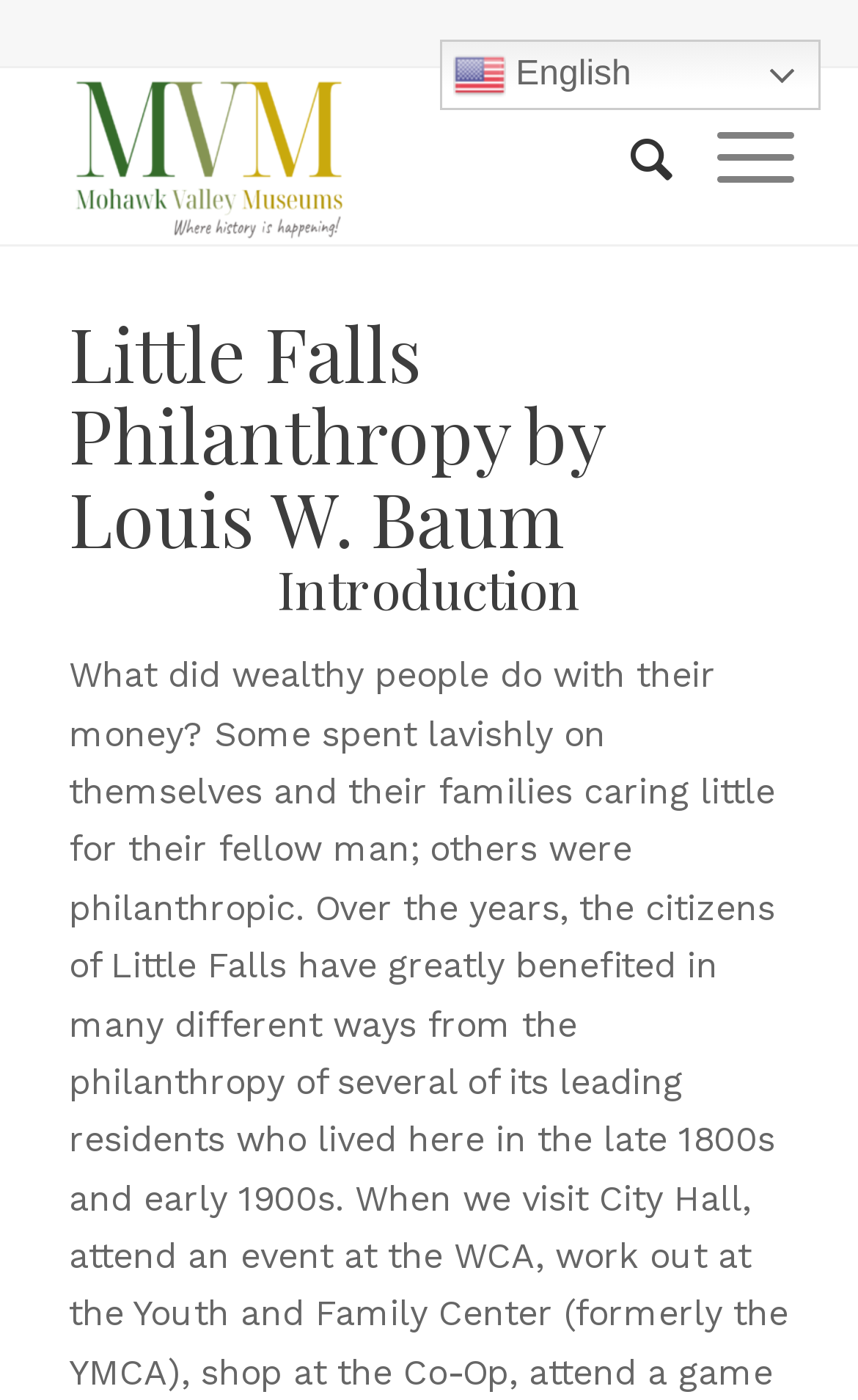Respond to the following question with a brief word or phrase:
What is the position of the 'Search' link?

Top-right